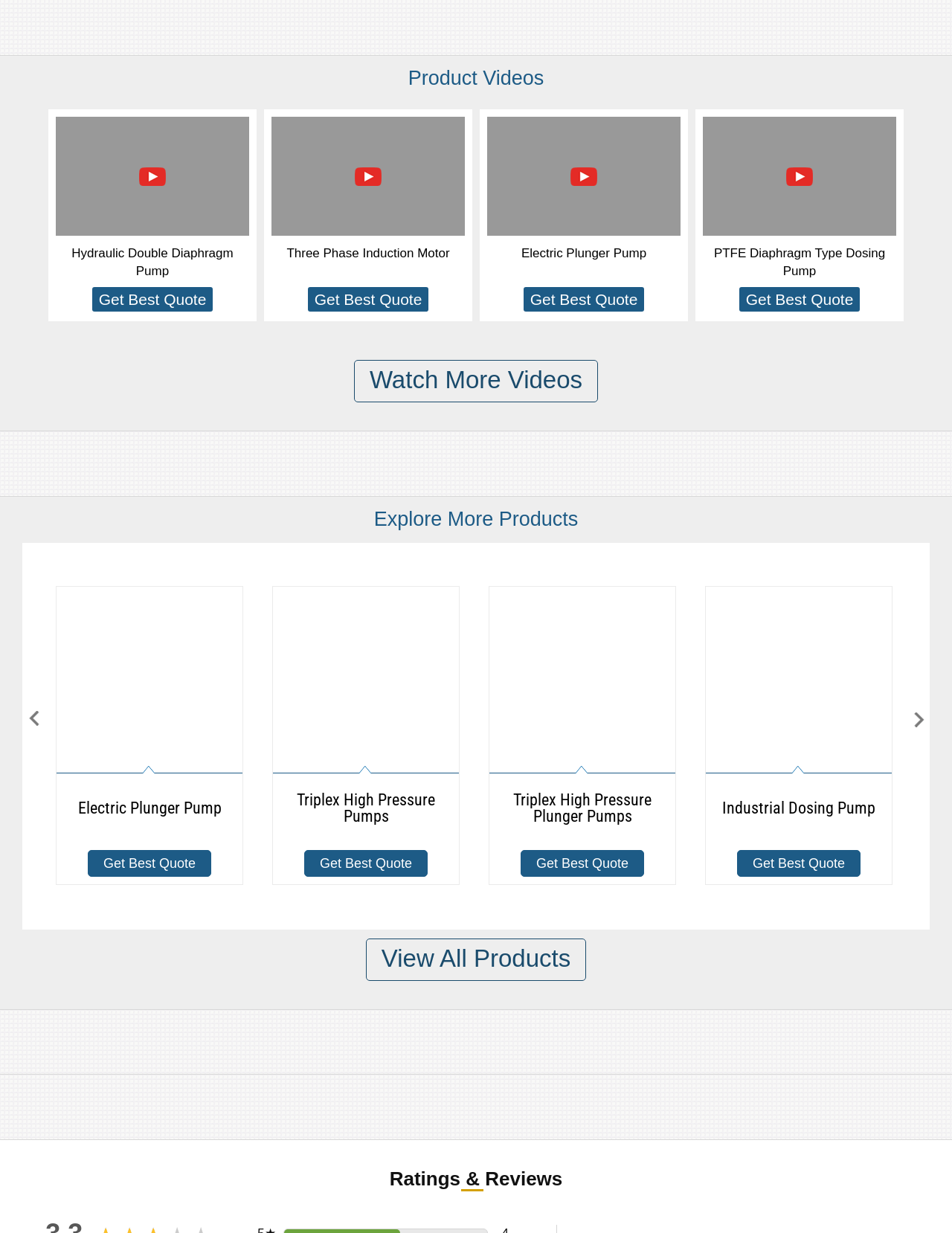What is the call-to-action text below each product image?
Examine the webpage screenshot and provide an in-depth answer to the question.

Below each product image, there is a static text element with the text 'Get Best Quote', which suggests that the user can click on it to get a quote for the corresponding product.